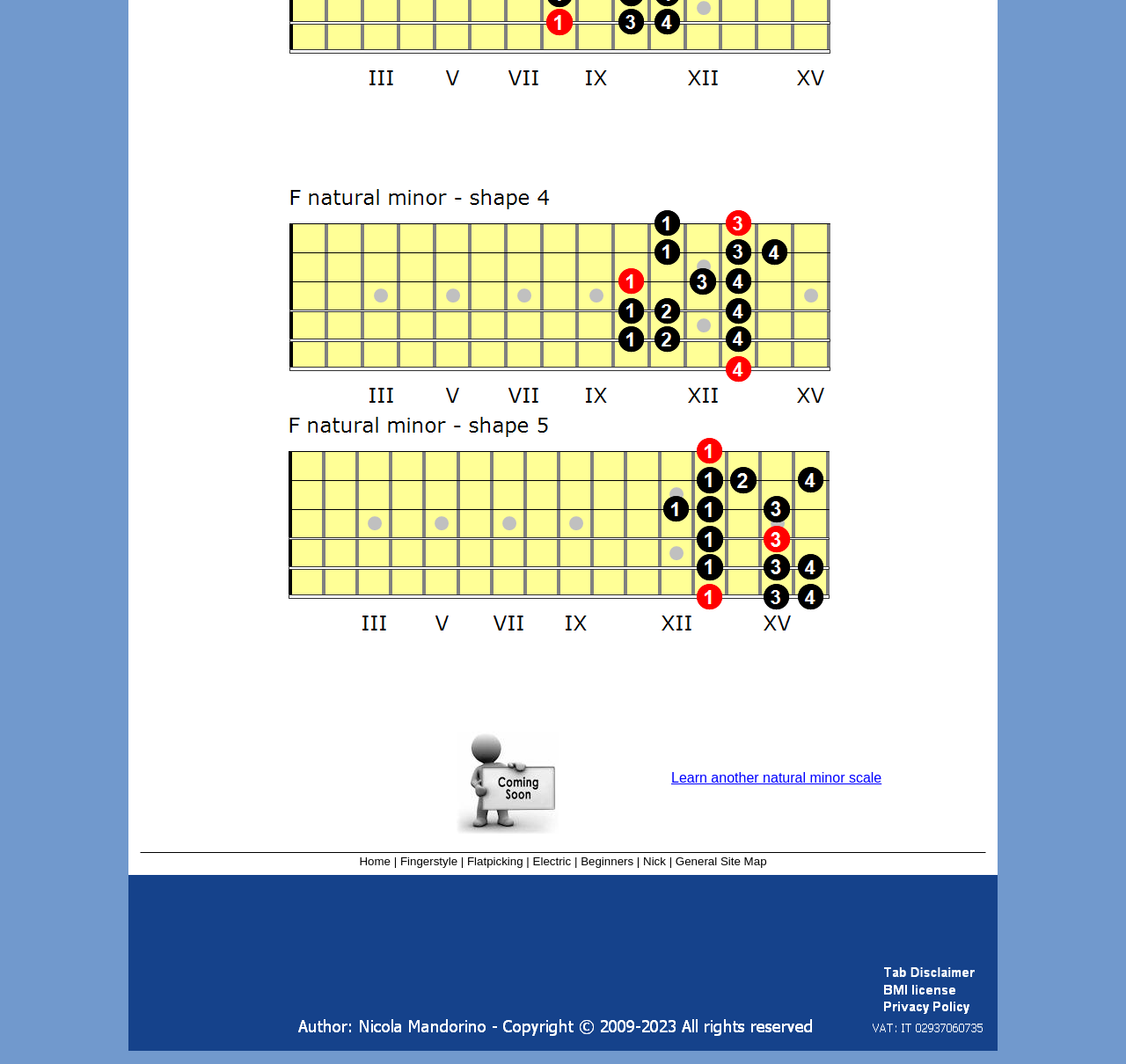What is the text of the link that allows users to learn another natural minor scale?
Answer the question with a single word or phrase by looking at the picture.

Learn another natural minor scale